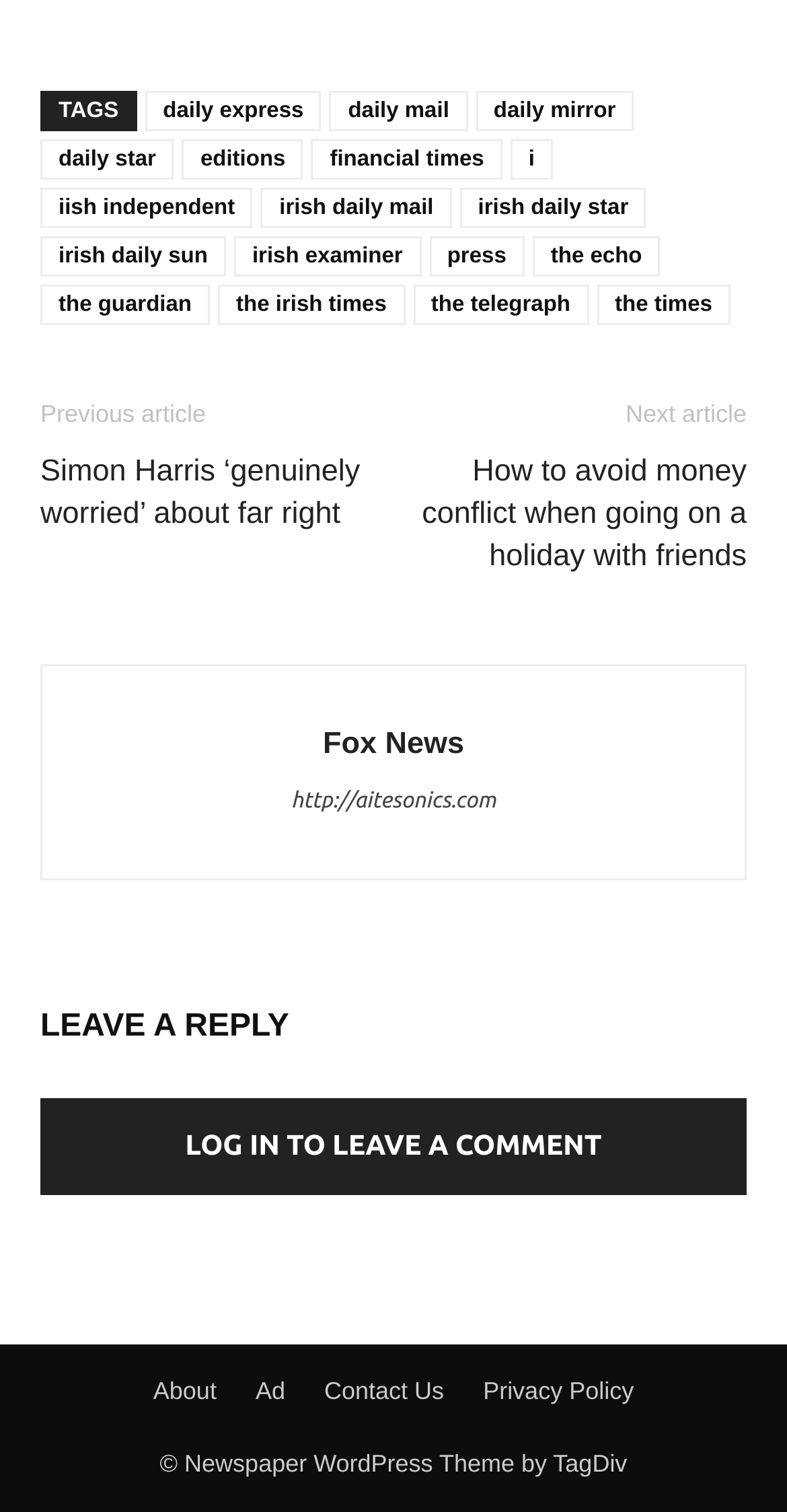Please determine the bounding box coordinates of the element's region to click in order to carry out the following instruction: "Click on the 'About' link". The coordinates should be four float numbers between 0 and 1, i.e., [left, top, right, bottom].

[0.195, 0.908, 0.275, 0.933]